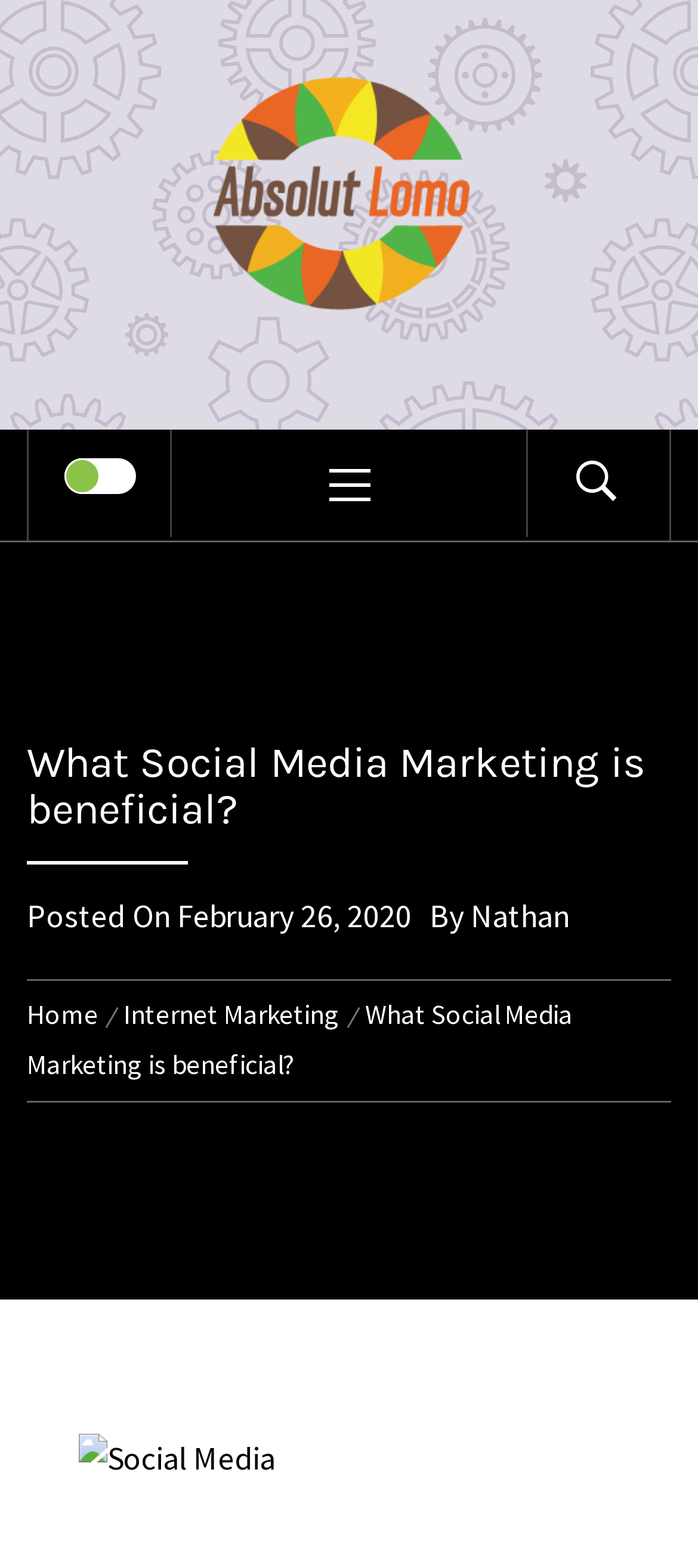What is the logo of the website?
Can you provide an in-depth and detailed response to the question?

I found the logo of the website by looking at the top-left corner of the page, where there is an image with the text 'Absolut Lomo'.